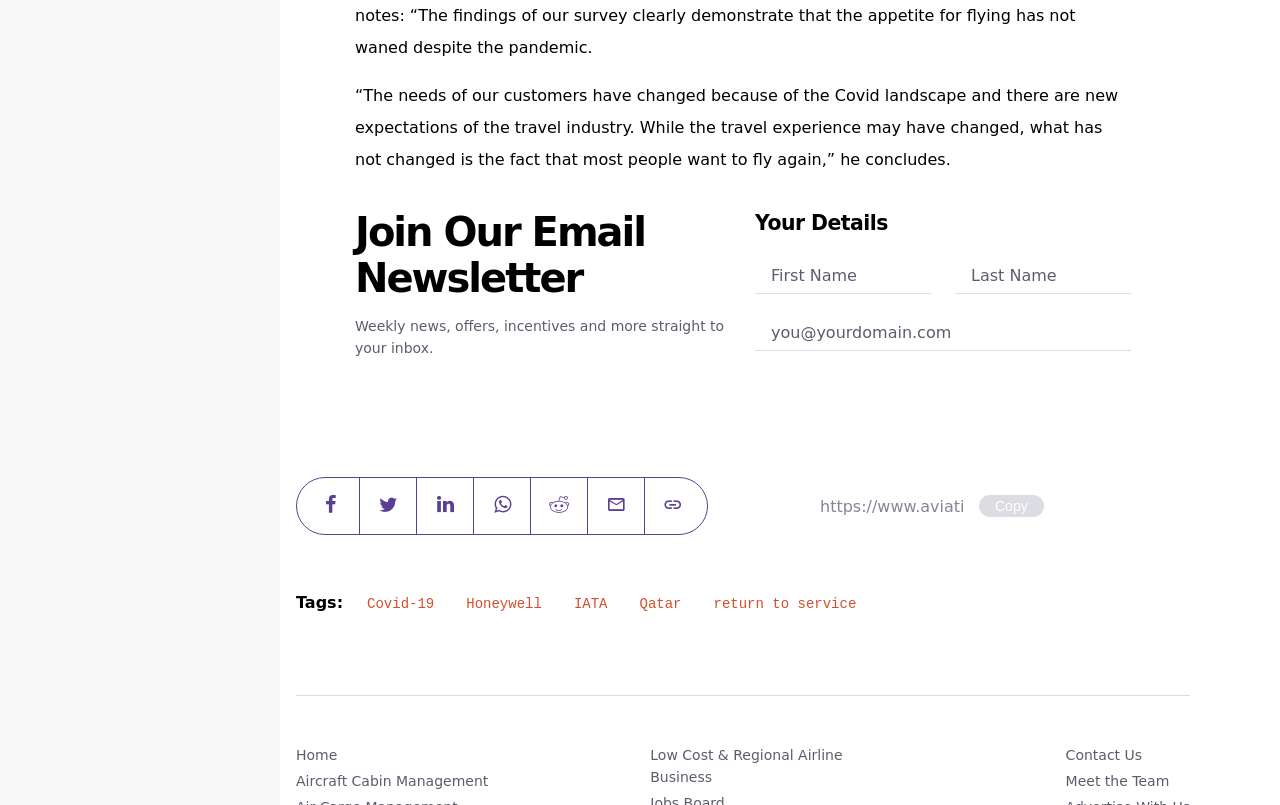Give a short answer using one word or phrase for the question:
What is the icon above the 'Copy' button?

ue900